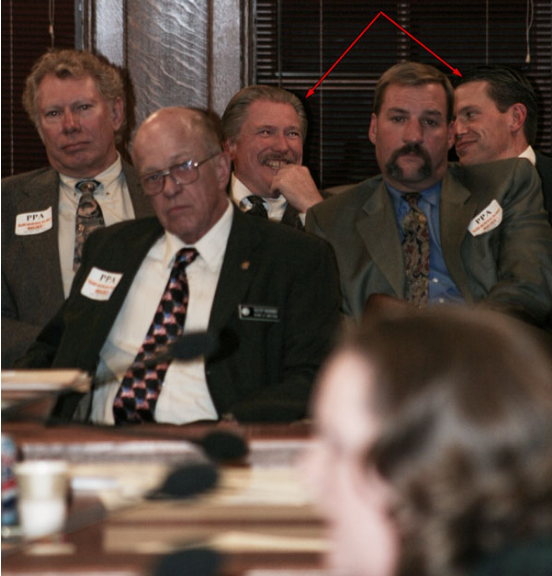Please provide a brief answer to the question using only one word or phrase: 
What is the topic of discussion in the legislative hearing?

Gun rights and legislation